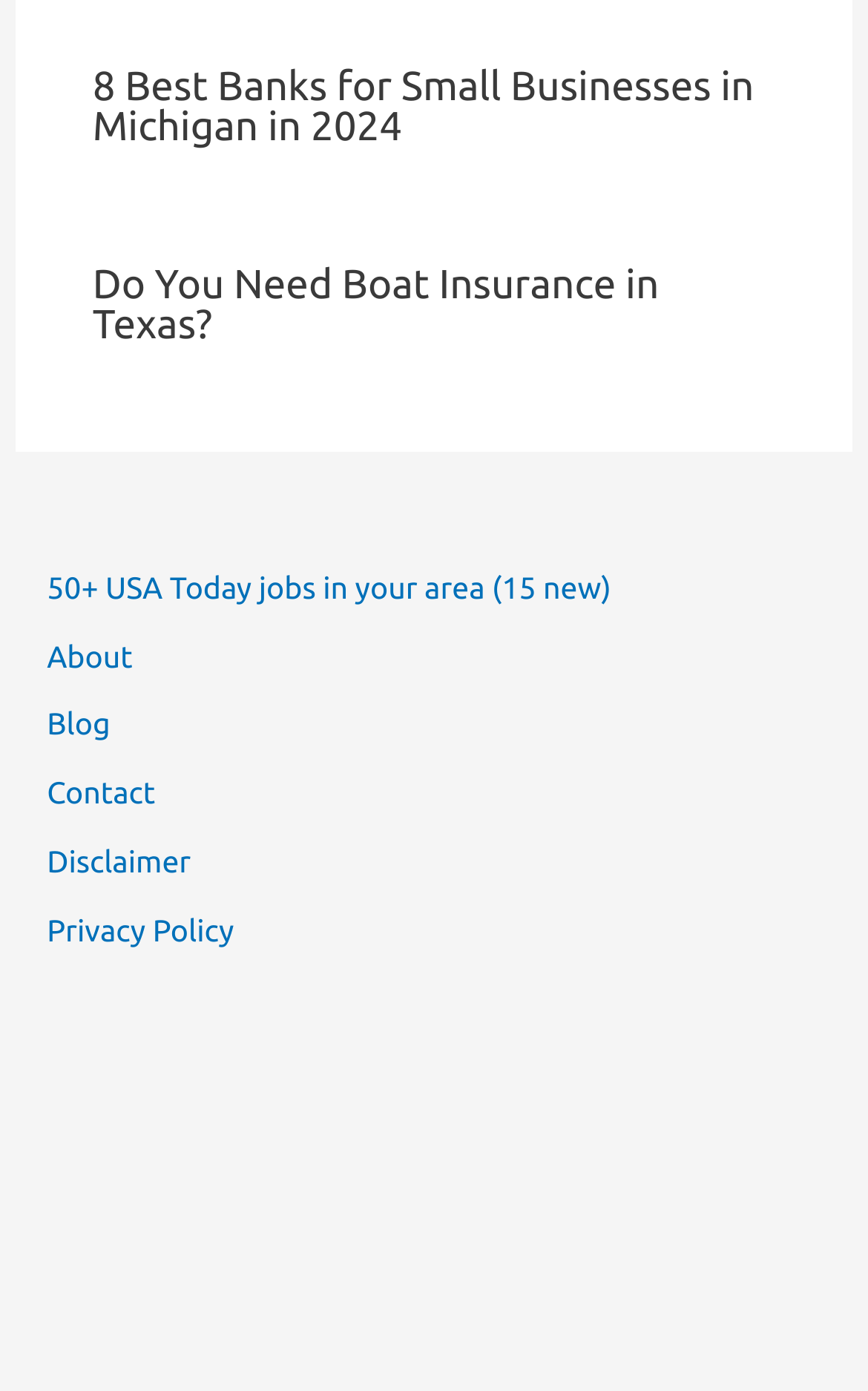Select the bounding box coordinates of the element I need to click to carry out the following instruction: "Visit the blog page".

[0.054, 0.508, 0.127, 0.533]